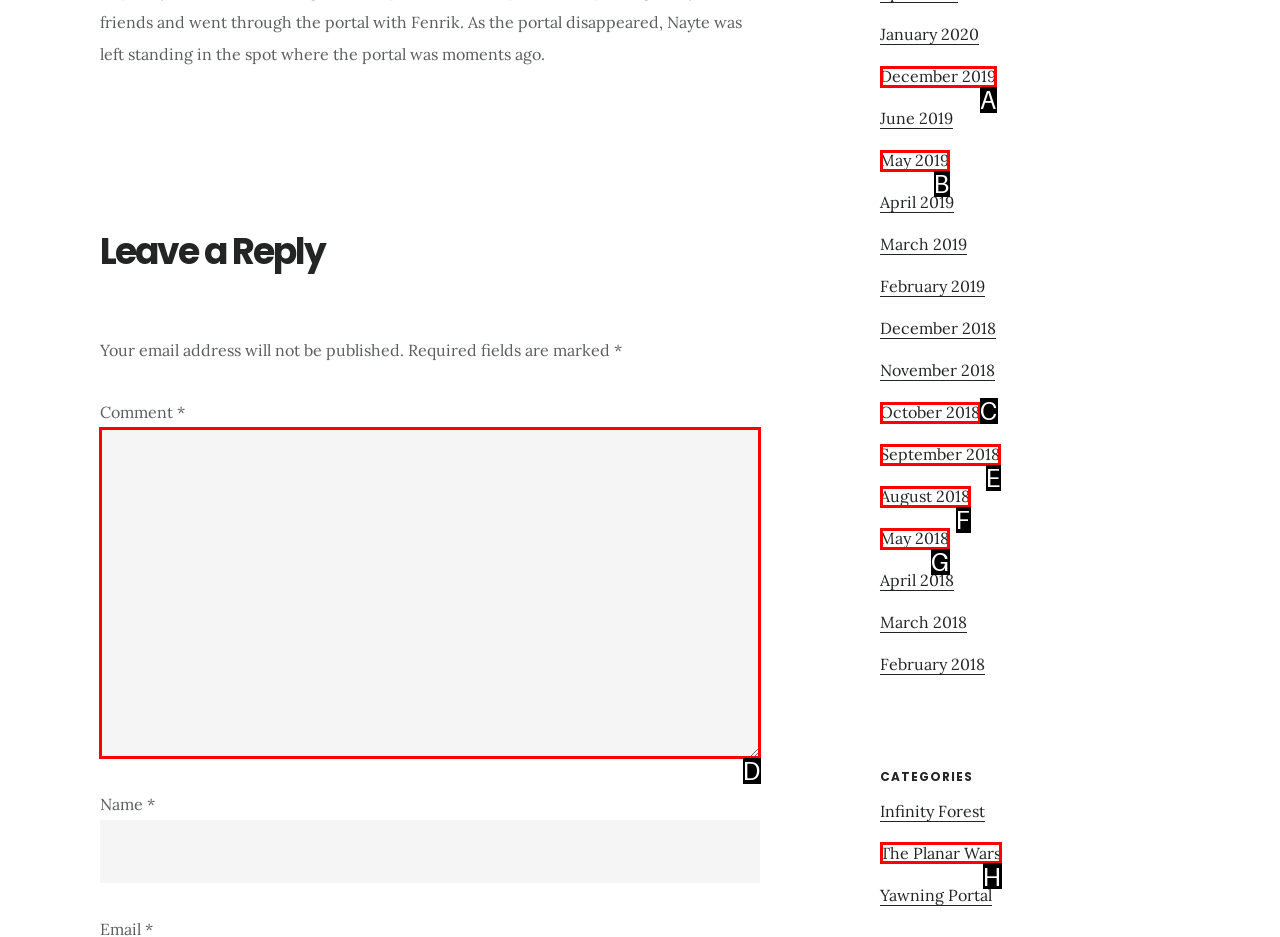Identify the HTML element to select in order to accomplish the following task: Enter comment
Reply with the letter of the chosen option from the given choices directly.

D